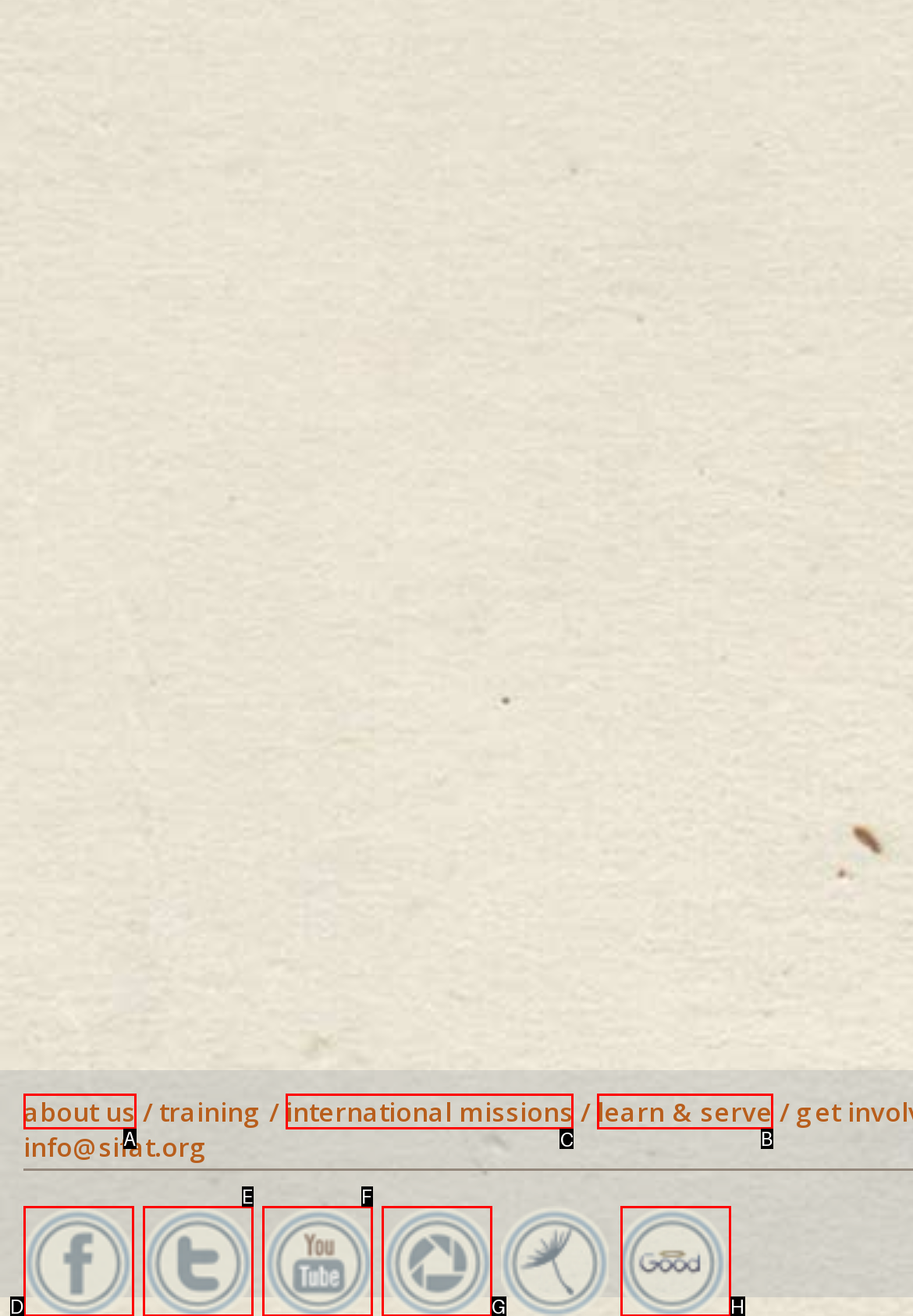Identify the letter of the UI element I need to click to carry out the following instruction: learn more about international missions

C